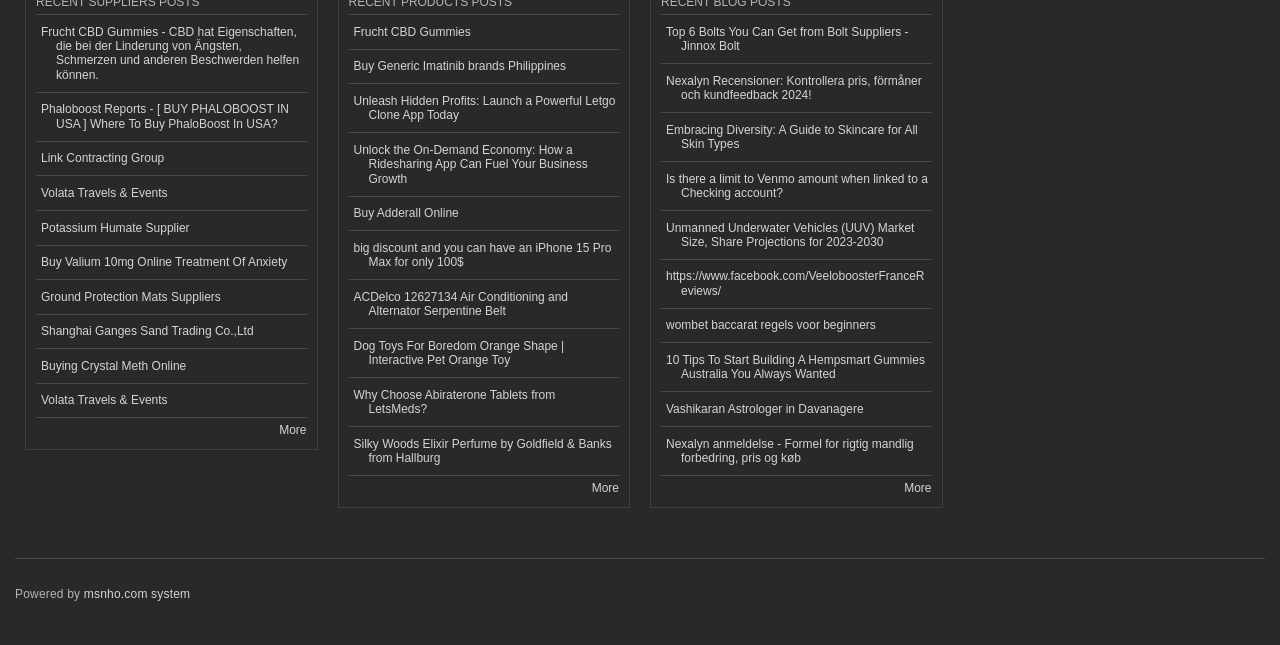Provide the bounding box for the UI element matching this description: "Volata Travels & Events".

[0.028, 0.273, 0.239, 0.327]